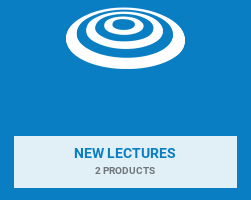Offer a thorough description of the image.

The image features a vibrant blue background with a circular ripple design at the top, symbolizing the dynamic and interactive nature of learning. Below this design, the text reads "NEW LECTURES" in bold, white letters, highlighting the focus on fresh and engaging educational content. Underneath, in a lighter shade, the phrase "2 PRODUCTS" indicates the availability of two distinct items or resources related to this lecture series. This section is likely part of the offerings from Greenspan Floortime U., aimed at enhancing the skills and knowledge of caregivers and professionals in the field of child development.